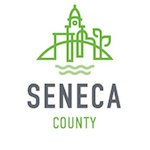Explain the image in detail, mentioning the main subjects and background elements.

The image features the logo of Seneca County, which creatively combines elements of nature and architecture. The design showcases a stylized representation of a landmark structure, possibly a clock tower, alongside trees, symbolizing the county's commitment to both community heritage and natural beauty. The name "SENECA COUNTY" is prominently displayed below the graphic, with "SENECA" in a bold, modern font in dark gray and "COUNTY" in a lighter green, reflecting the county's identity and locale. This logo encapsulates the essence of Seneca County, emphasizing its connection to both the environment and local governance.